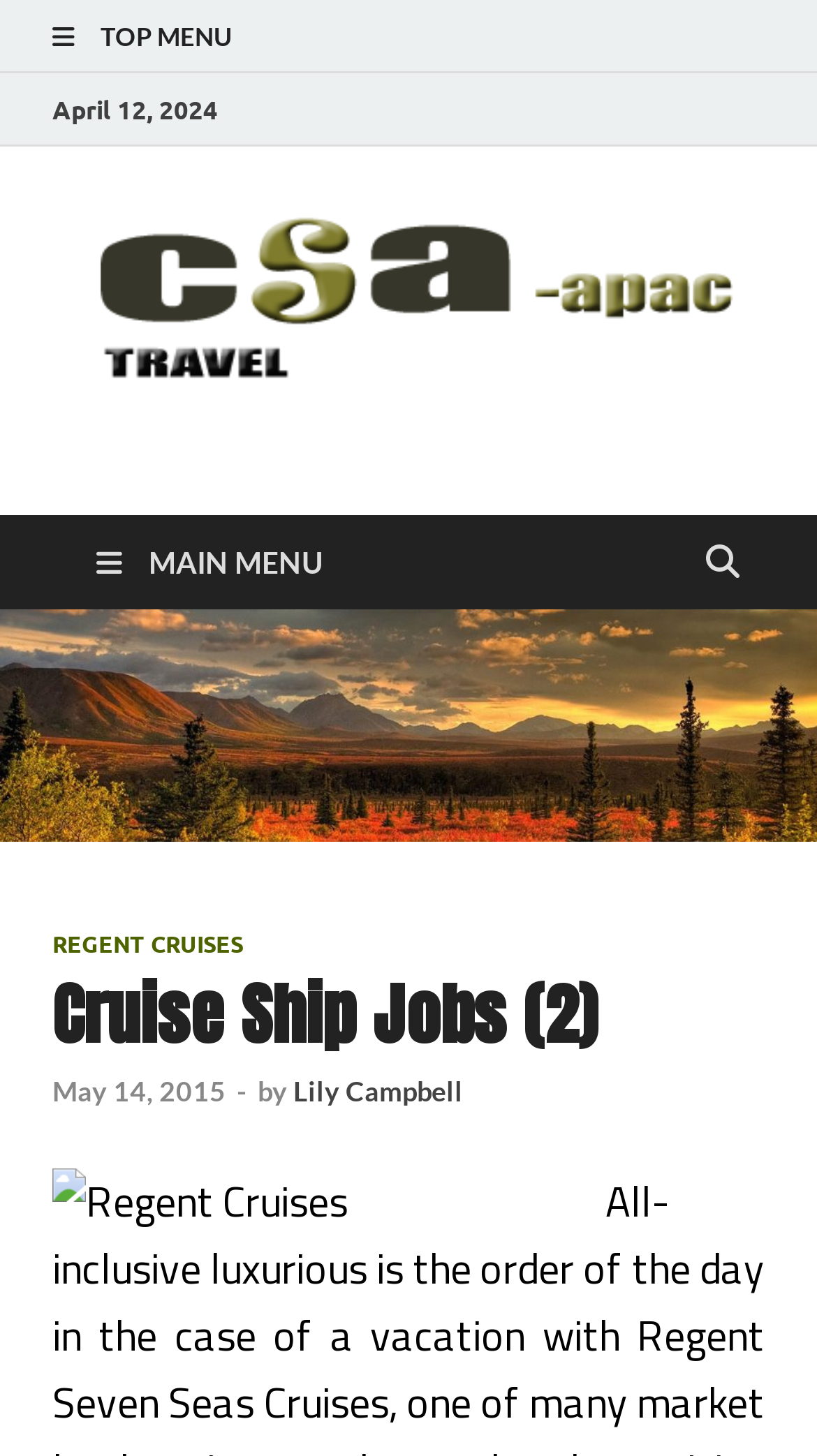Please provide the bounding box coordinates for the UI element as described: "Main Menu". The coordinates must be four floats between 0 and 1, represented as [left, top, right, bottom].

[0.077, 0.353, 0.436, 0.418]